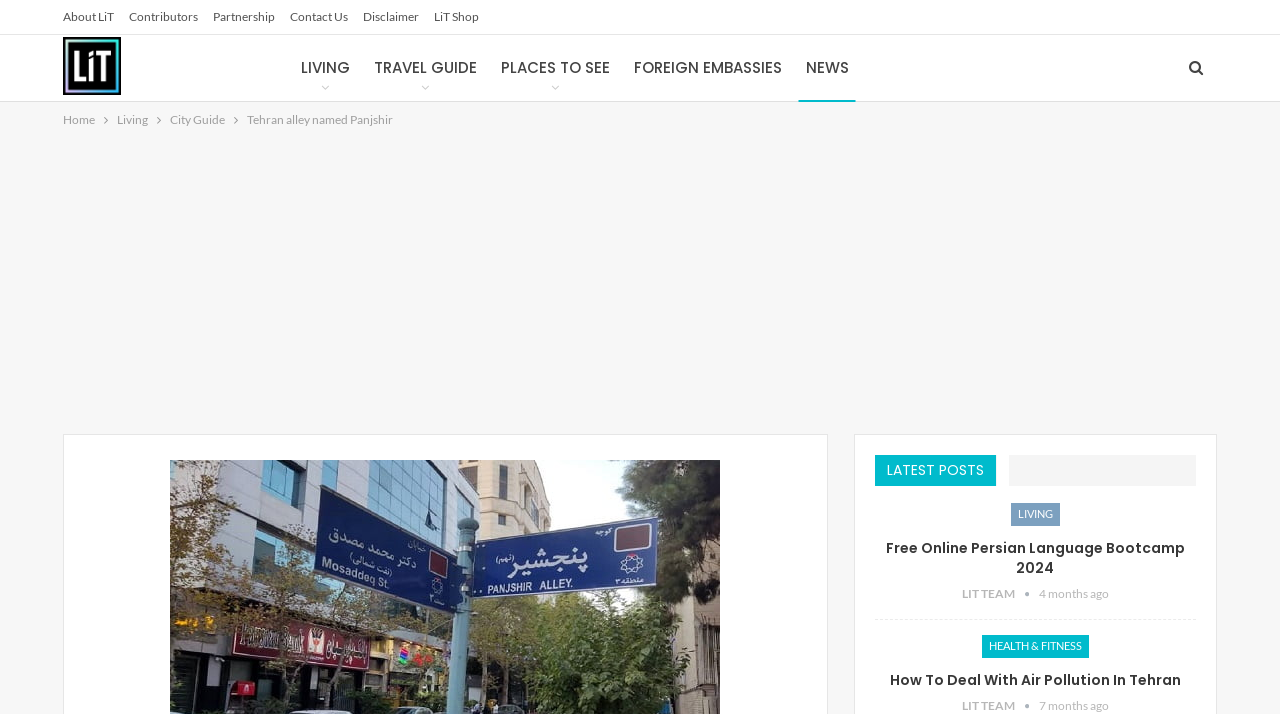Please identify the bounding box coordinates of the region to click in order to complete the task: "Check the disclaimer". The coordinates must be four float numbers between 0 and 1, specified as [left, top, right, bottom].

[0.284, 0.013, 0.327, 0.034]